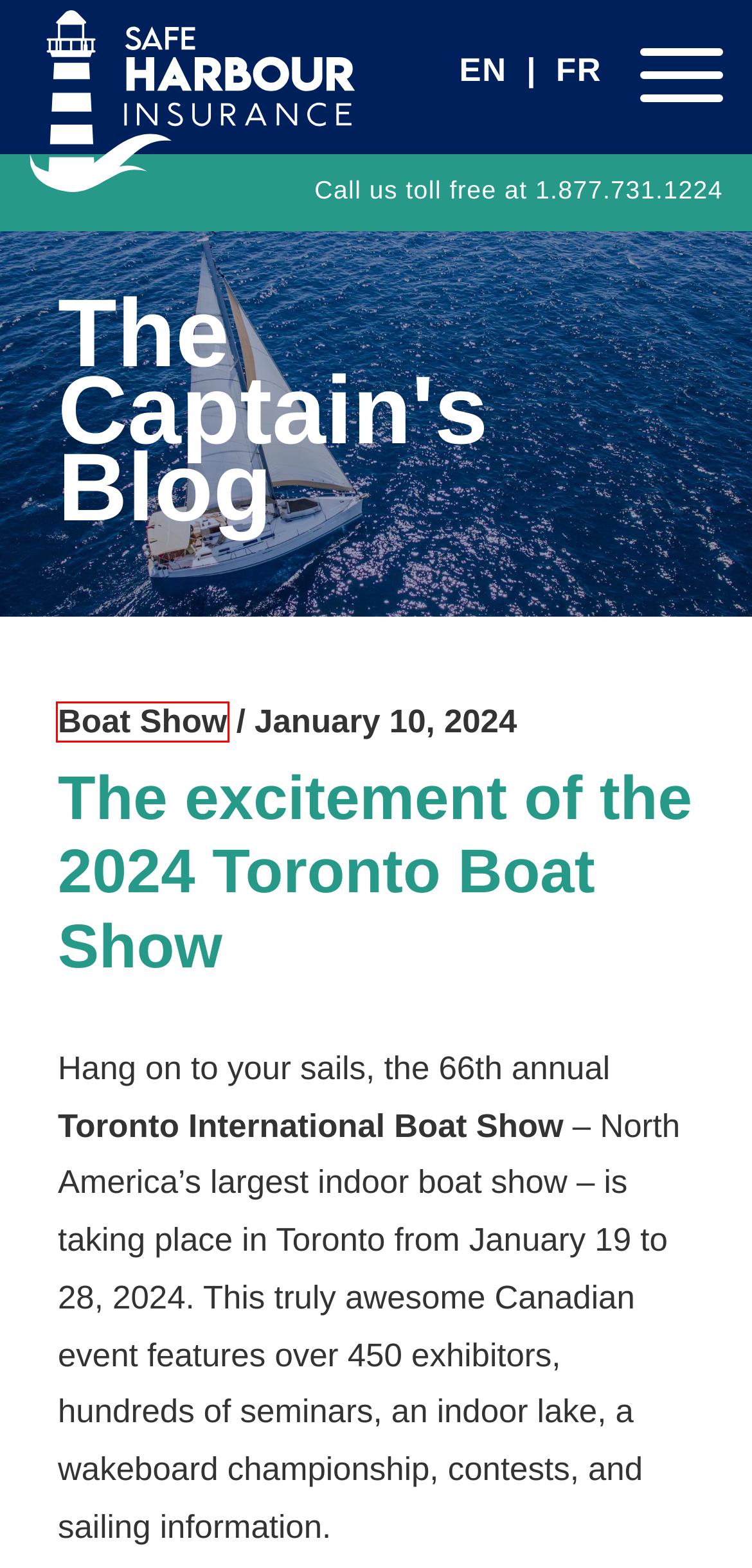Analyze the screenshot of a webpage that features a red rectangle bounding box. Pick the webpage description that best matches the new webpage you would see after clicking on the element within the red bounding box. Here are the candidates:
A. Boat Show Archives / Safe Harbour Insurance
B. Privacy Policy - Safe Harbour Insurance
C. Safe Harbour Assurance - Assurance Bateau de plaisance
D. The Cruisers Yachts 42 Cantius | Cruisers Yachts
E. Safe Harbour Boat Insurance Burnaby
F. About your Broker - Safe Harbour Insurance
G. Safe Harbour Boat Insurance Laval
H. Home | 2025 Toronto International Boat Show

A